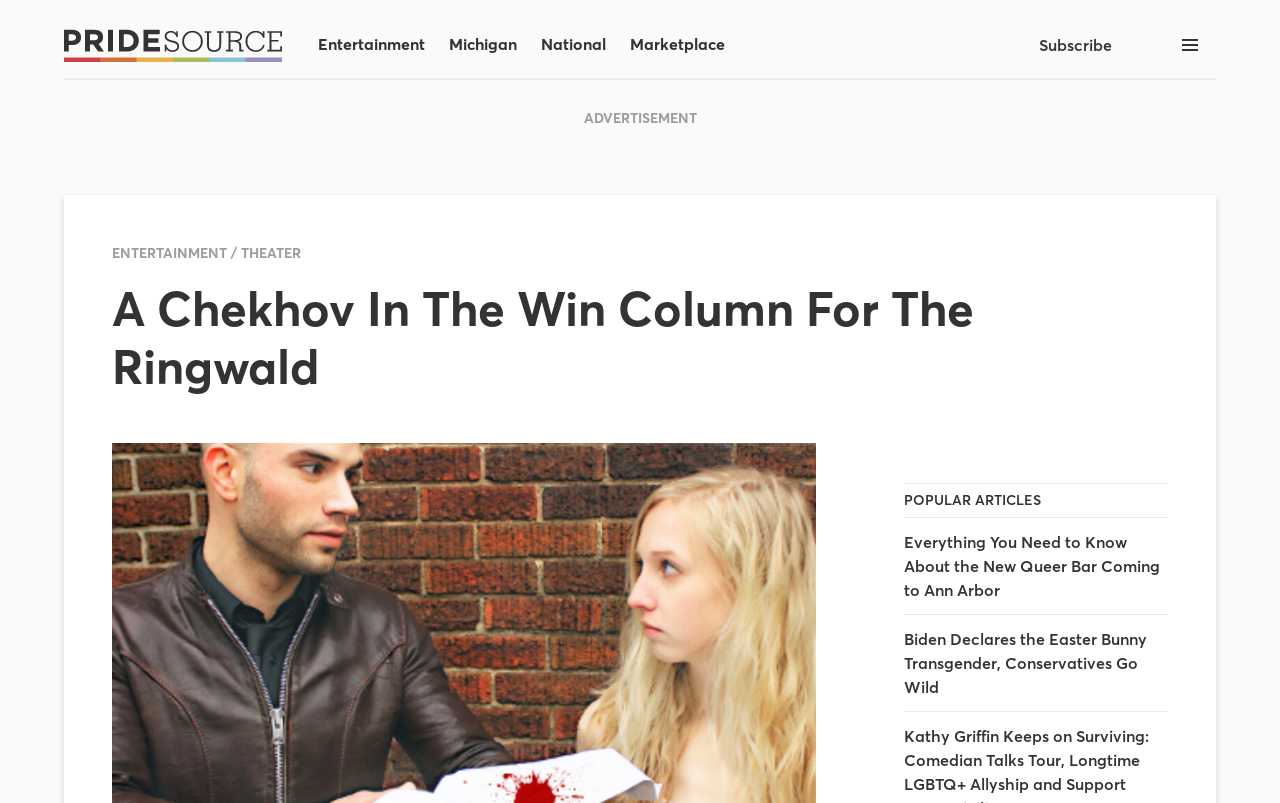Using the webpage screenshot, locate the HTML element that fits the following description and provide its bounding box: "alt="Pride Source Logo"".

[0.05, 0.015, 0.22, 0.097]